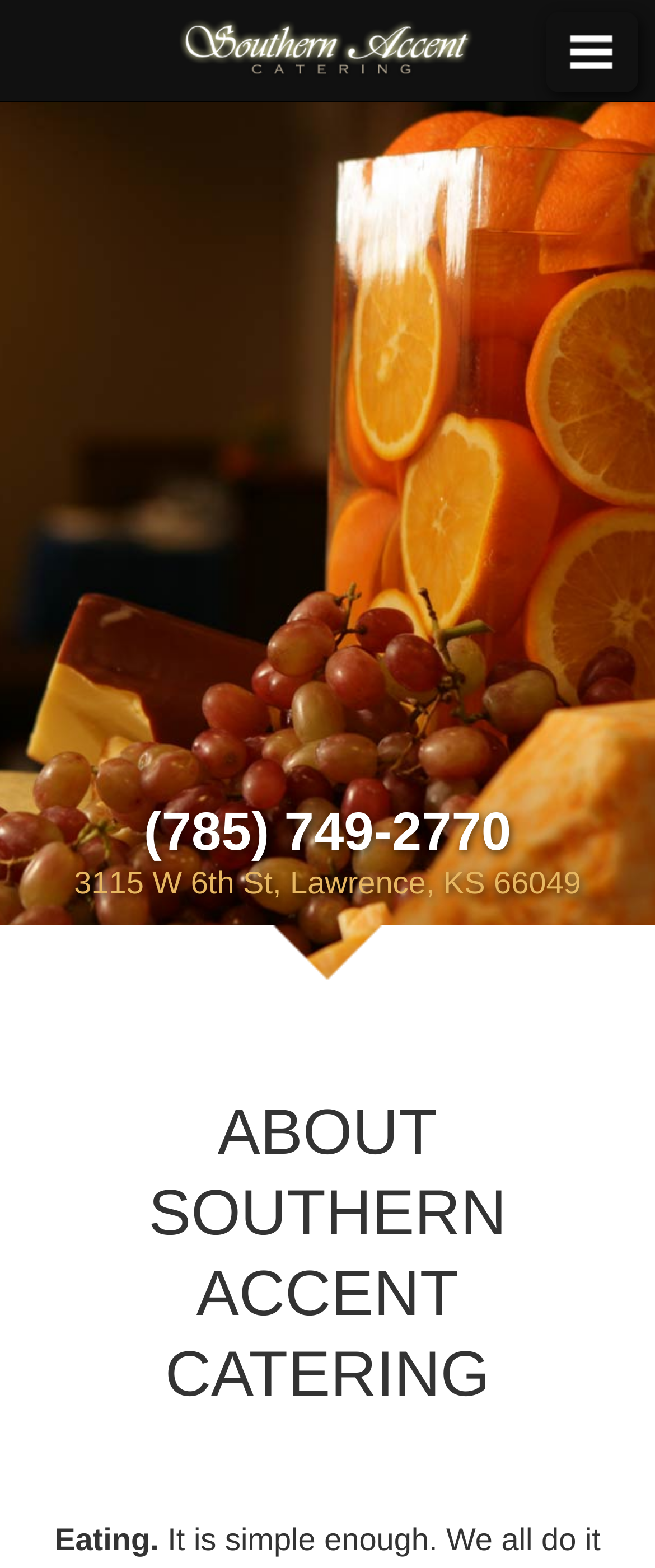What is the title of the section below the navigation menu?
Refer to the image and provide a one-word or short phrase answer.

ABOUT SOUTHERN ACCENT CATERING